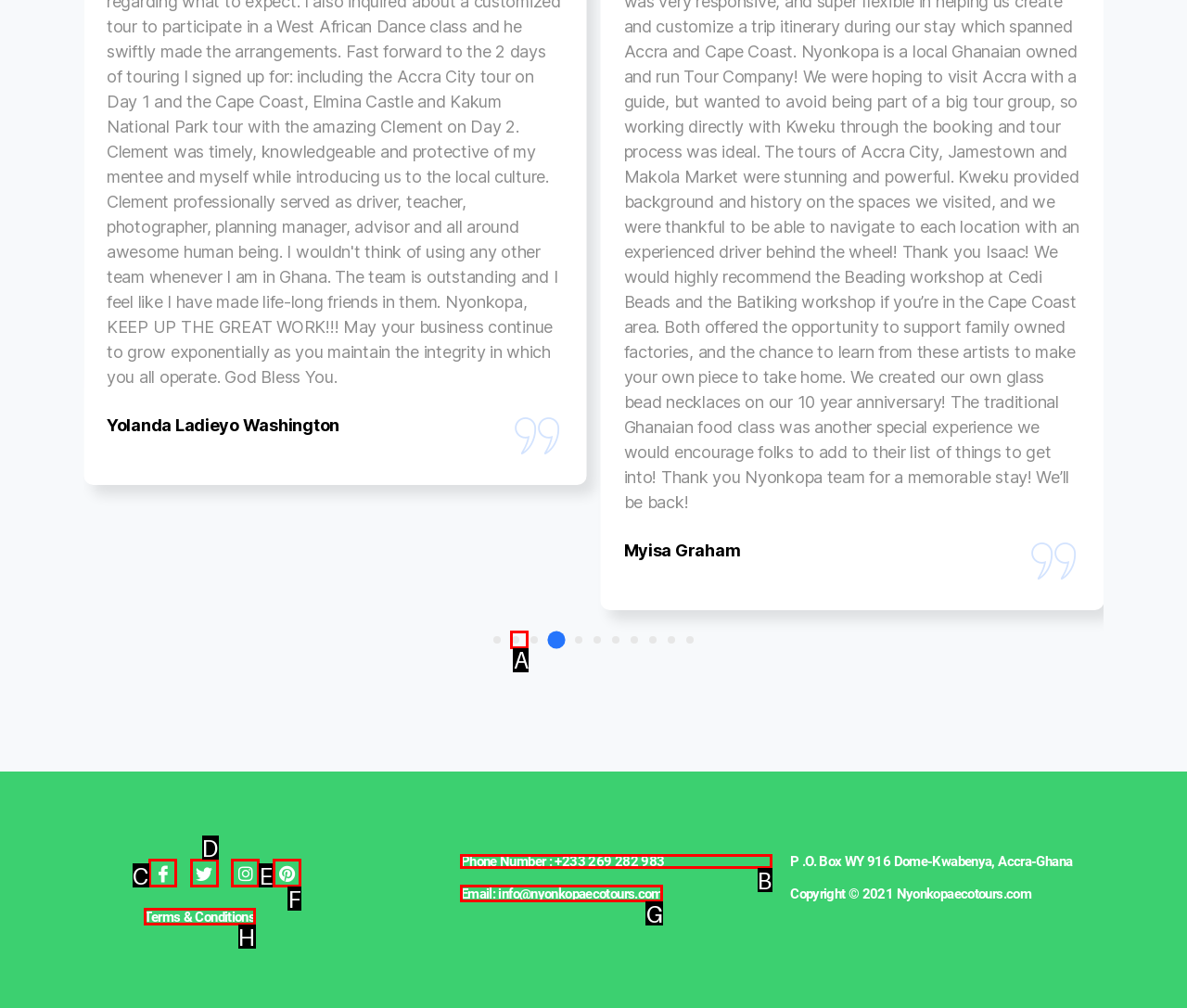Determine the letter of the element you should click to carry out the task: Call phone number
Answer with the letter from the given choices.

B